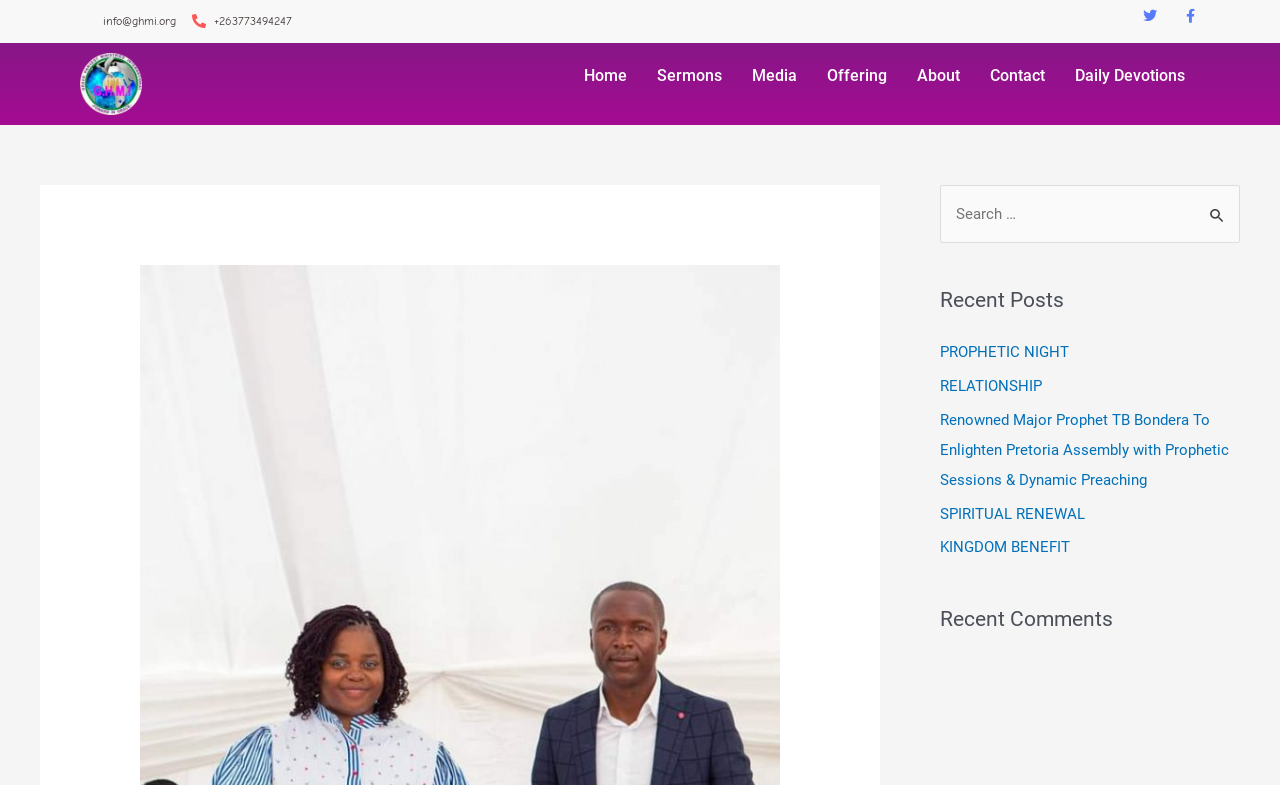By analyzing the image, answer the following question with a detailed response: What type of content is listed under Recent Posts?

The Recent Posts section is located in the complementary element with bounding box coordinates [0.734, 0.363, 0.969, 0.716]. It lists several links to blog posts, including PROPHETIC NIGHT, RELATIONSHIP, and Renowned Major Prophet TB Bondera To Enlighten Pretoria Assembly with Prophetic Sessions & Dynamic Preaching.